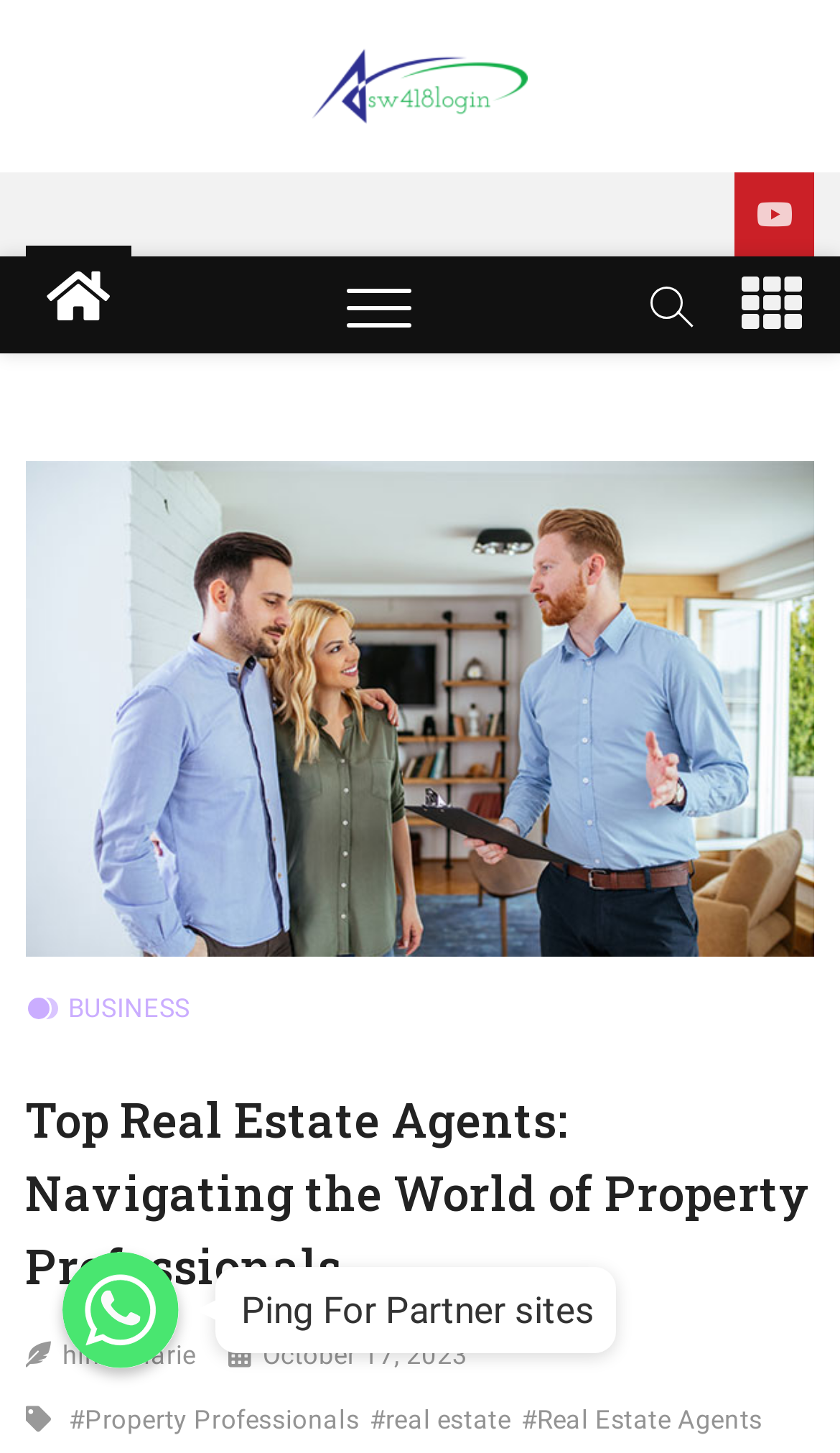Locate the bounding box coordinates of the element that needs to be clicked to carry out the instruction: "Navigate to the main menu". The coordinates should be given as four float numbers ranging from 0 to 1, i.e., [left, top, right, bottom].

[0.03, 0.176, 0.765, 0.243]